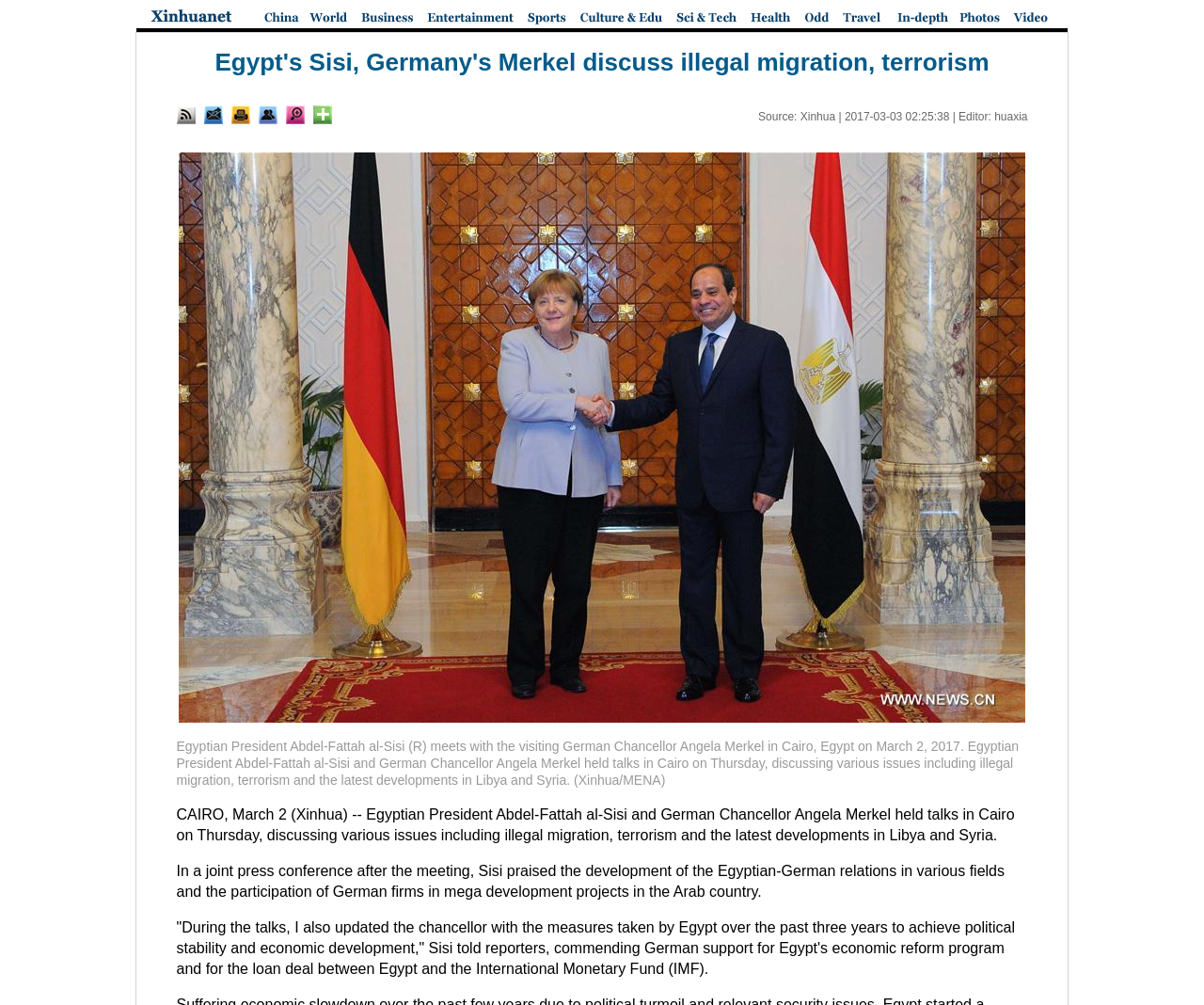What is the name of the editor?
Please analyze the image and answer the question with as much detail as possible.

The webpage mentions that the editor of the news is huaxia, as indicated by the text 'Source: Xinhua | 2017-03-03 02:25:38 | Editor: huaxia'.